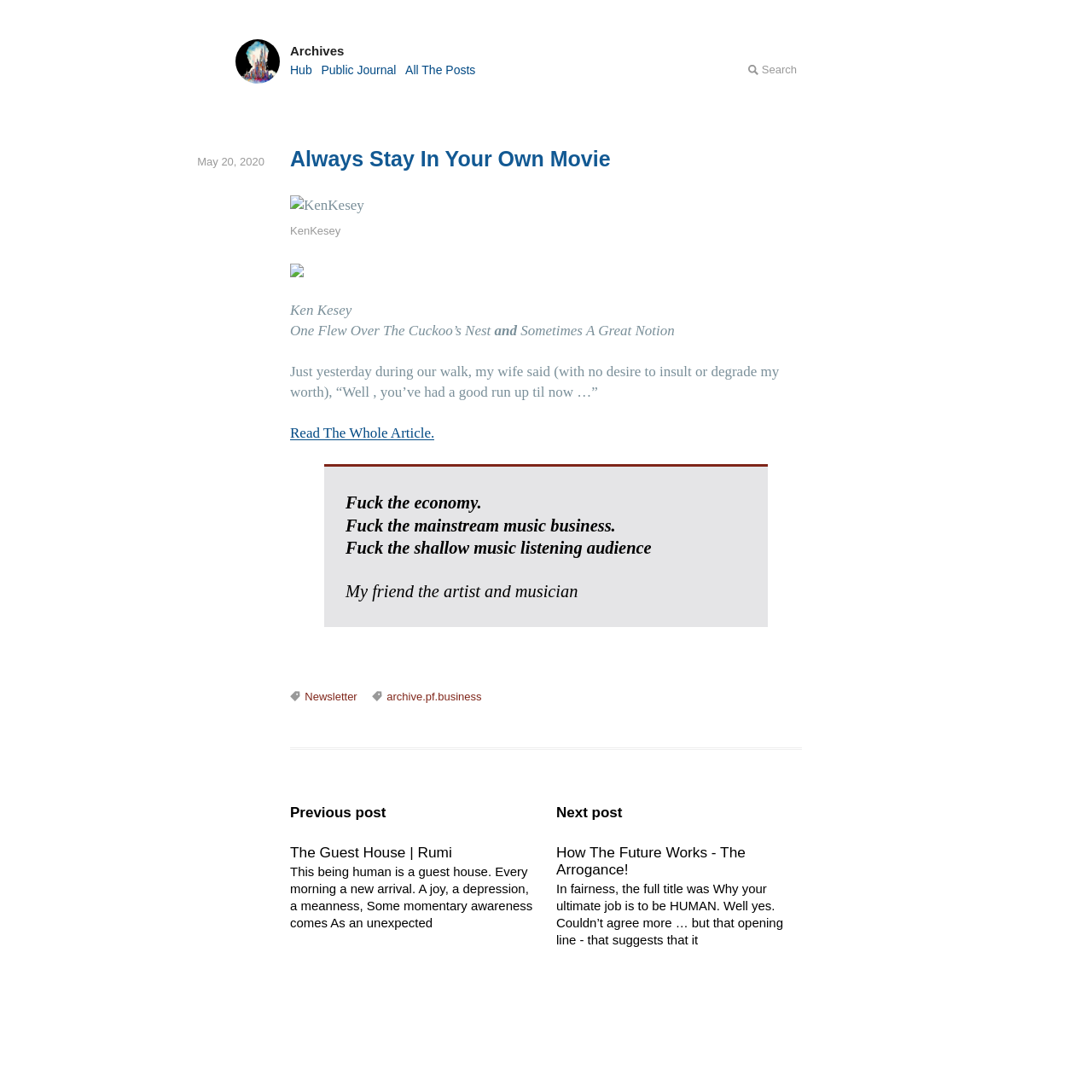What is the topic of the blockquote?
With the help of the image, please provide a detailed response to the question.

The blockquote contains text such as 'Fuck the economy', 'Fuck the mainstream music business', and 'Fuck the shallow music listening audience', which suggests that the topic is about rebelling against mainstream values and institutions.